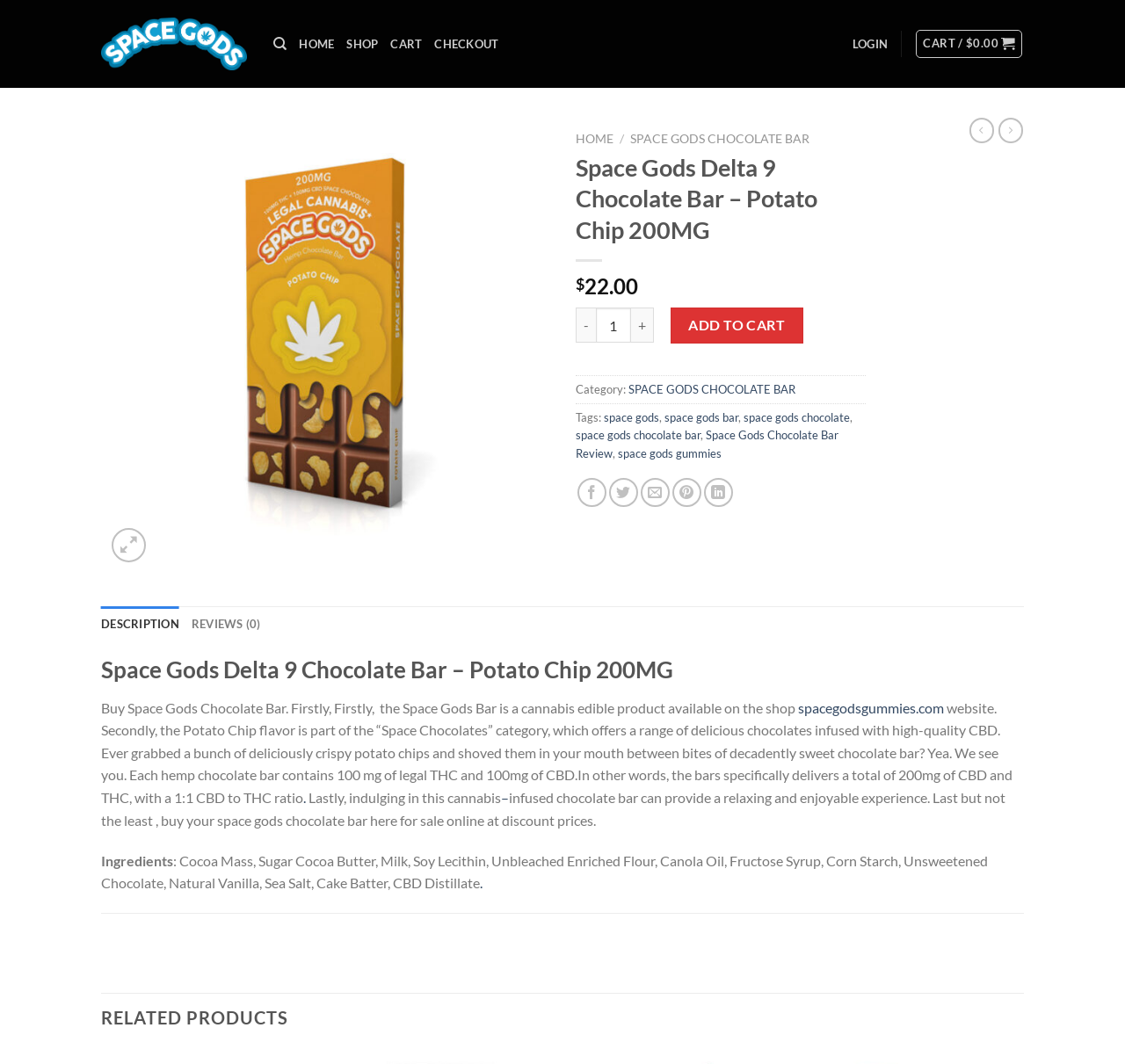Determine the bounding box coordinates of the target area to click to execute the following instruction: "Click on the 'REVIEWS (0)' tab."

[0.17, 0.57, 0.232, 0.603]